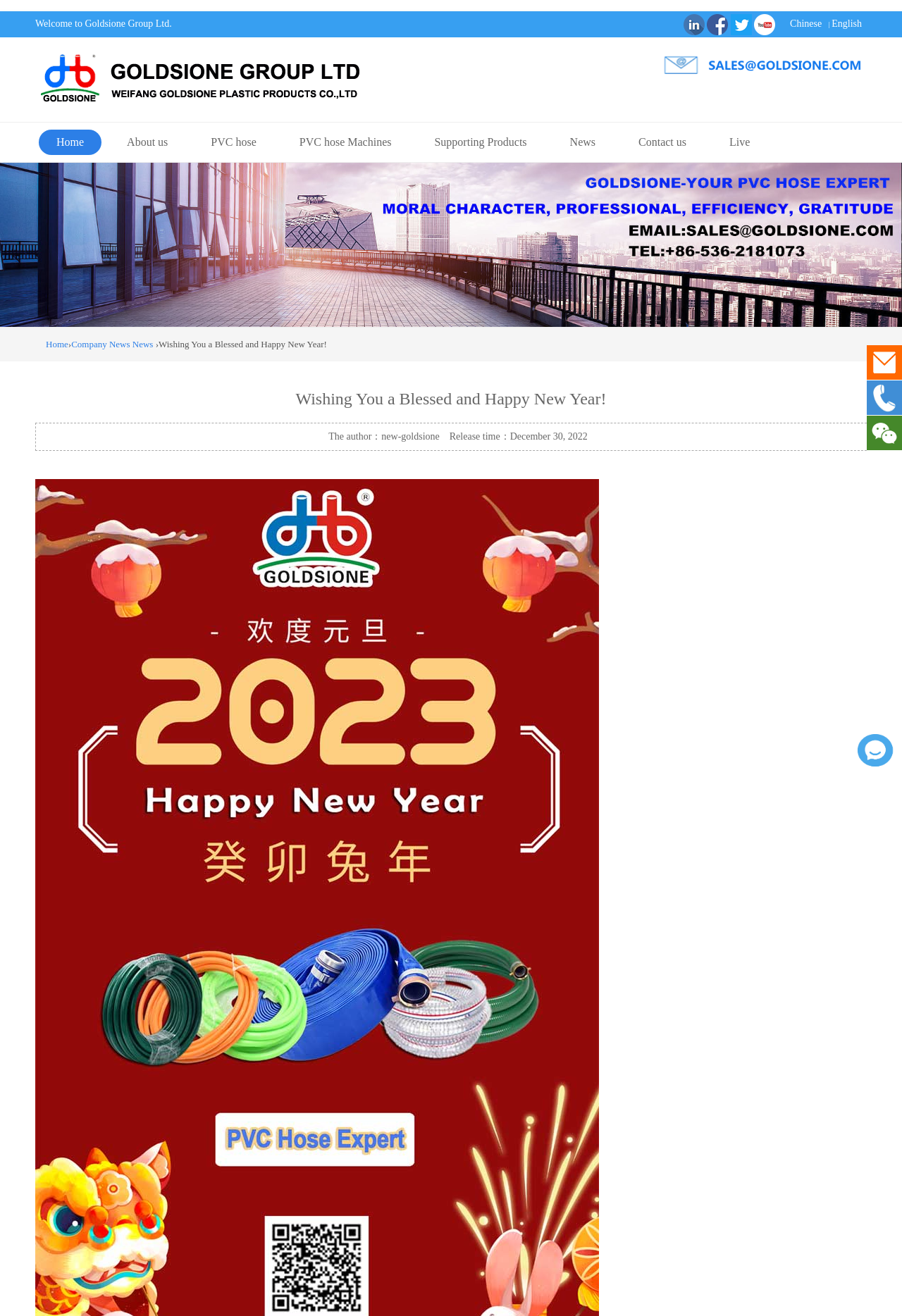Identify and provide the bounding box coordinates of the UI element described: "parent_node: Chinese | English". The coordinates should be formatted as [left, top, right, bottom], with each number being a float between 0 and 1.

[0.836, 0.014, 0.859, 0.022]